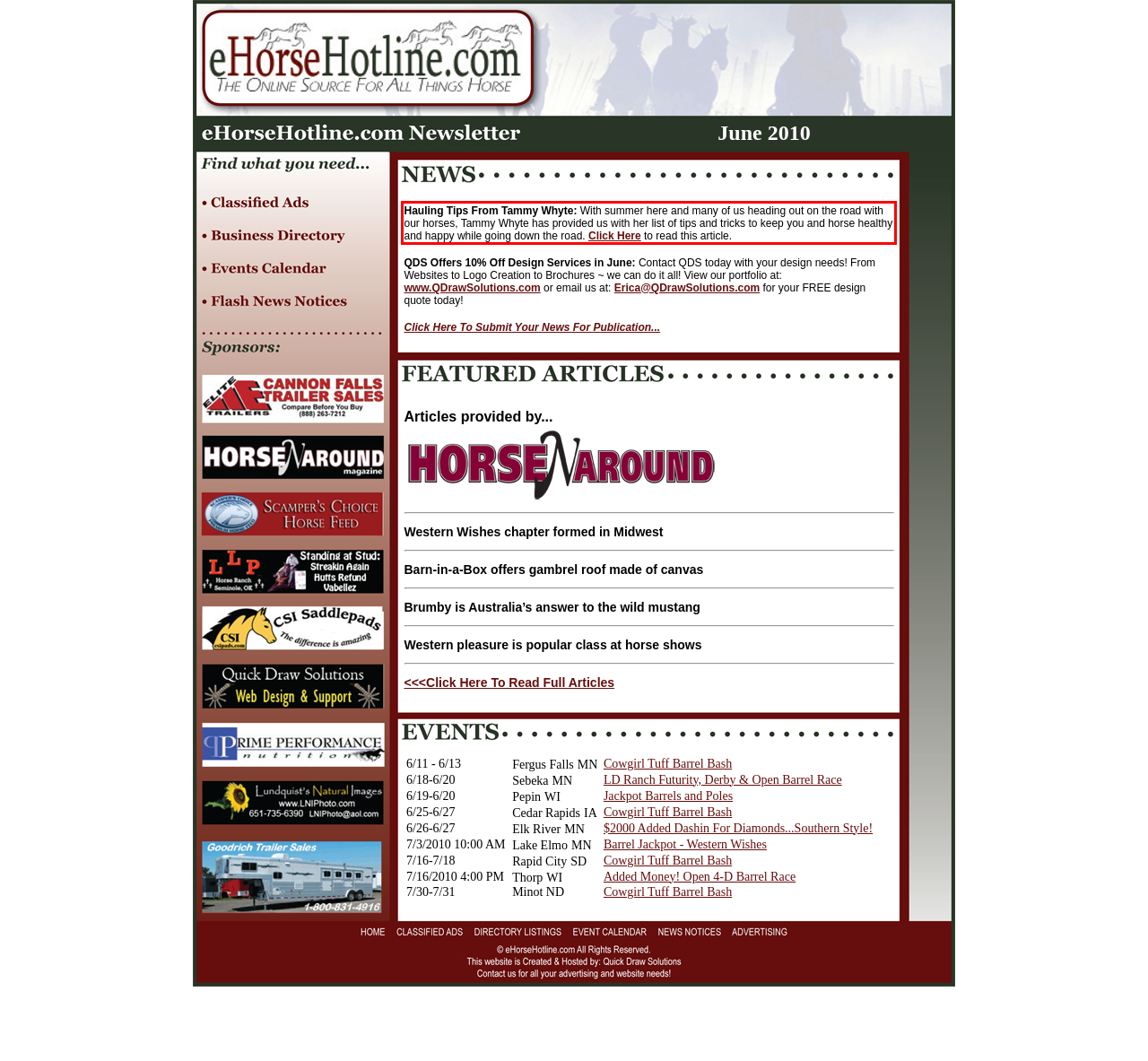You have a screenshot of a webpage with a UI element highlighted by a red bounding box. Use OCR to obtain the text within this highlighted area.

Hauling Tips From Tammy Whyte: With summer here and many of us heading out on the road with our horses, Tammy Whyte has provided us with her list of tips and tricks to keep you and horse healthy and happy while going down the road. Click Here to read this article.